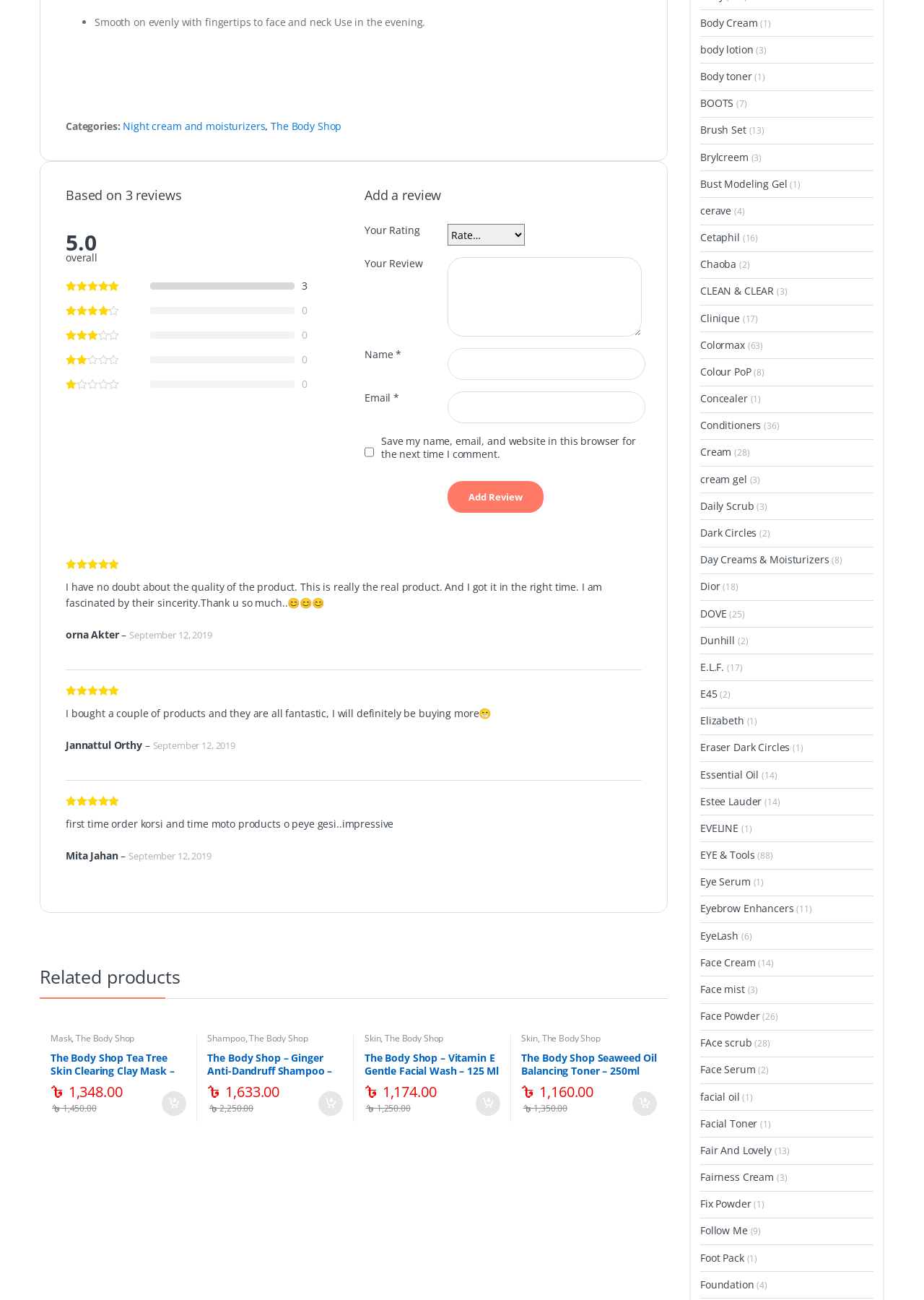Locate the UI element described by Uncategorized in the provided webpage screenshot. Return the bounding box coordinates in the format (top-left x, top-left y, bottom-right x, bottom-right y), ensuring all values are between 0 and 1.

None